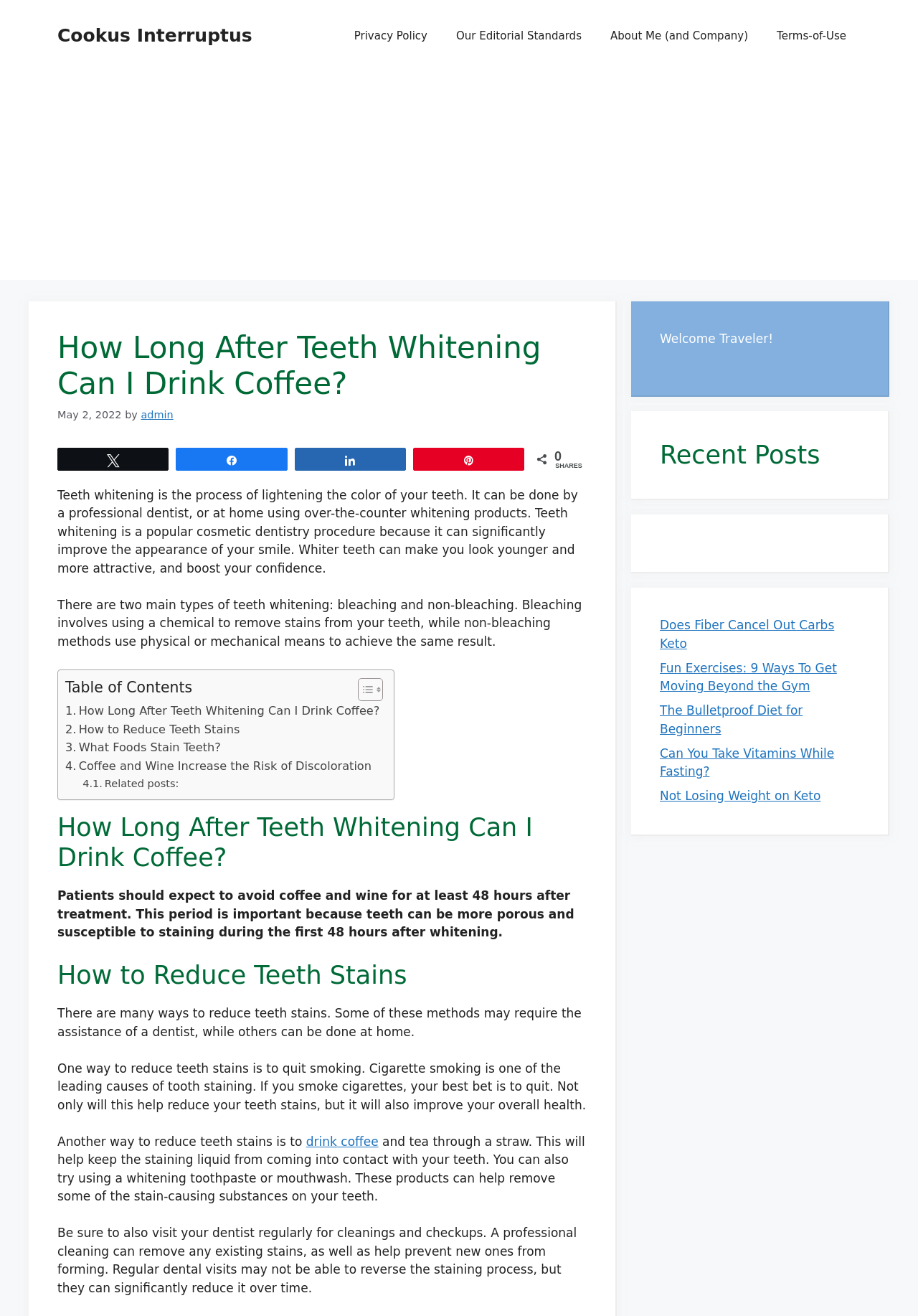Identify the bounding box for the UI element described as: "drink coffee". The coordinates should be four float numbers between 0 and 1, i.e., [left, top, right, bottom].

[0.333, 0.862, 0.412, 0.873]